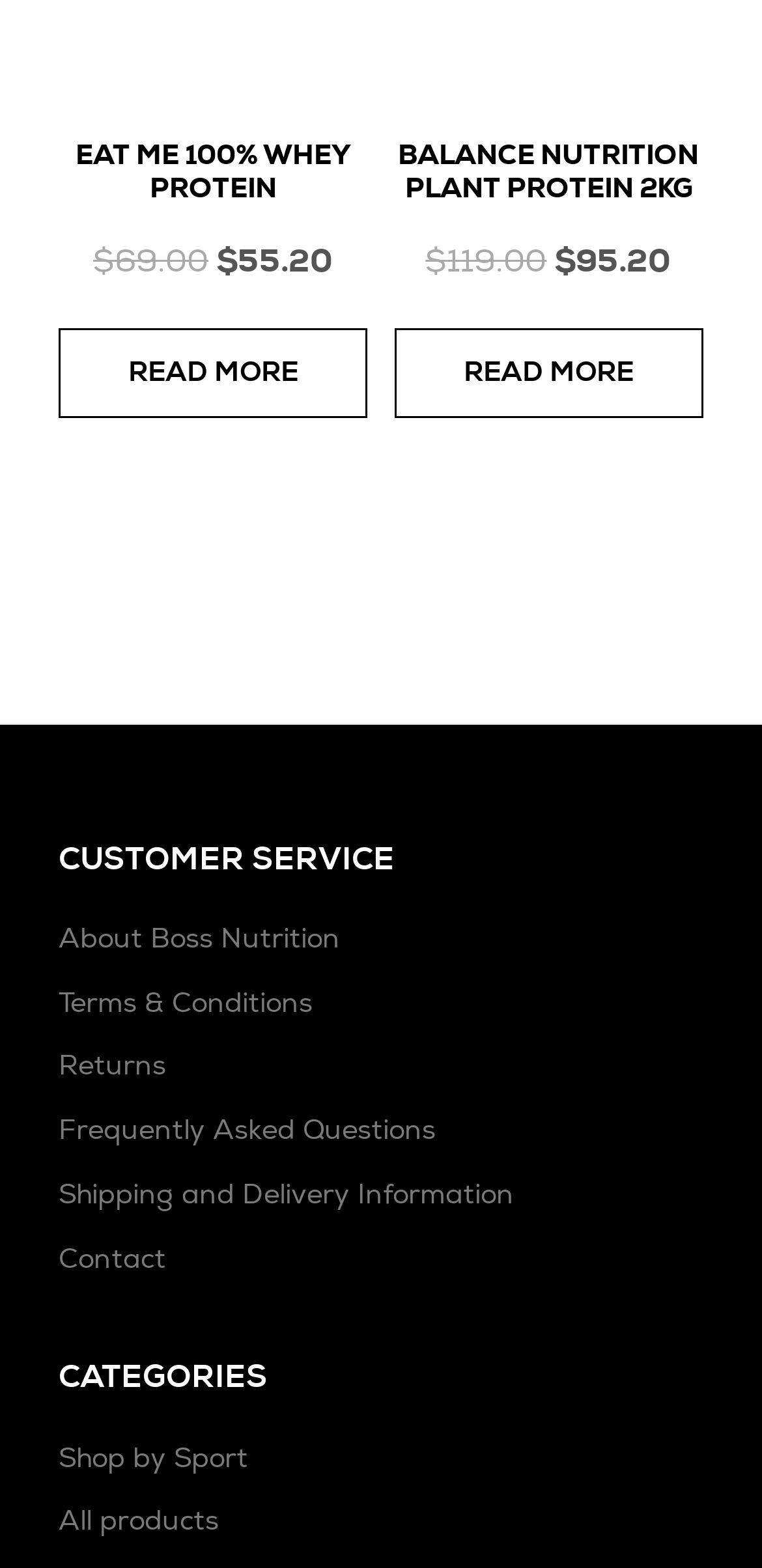Use the details in the image to answer the question thoroughly: 
What is the name of the first protein product?

The first protein product is mentioned in the heading element with bounding box coordinates [0.077, 0.08, 0.483, 0.139], which is 'EAT ME 100% WHEY PROTEIN'.